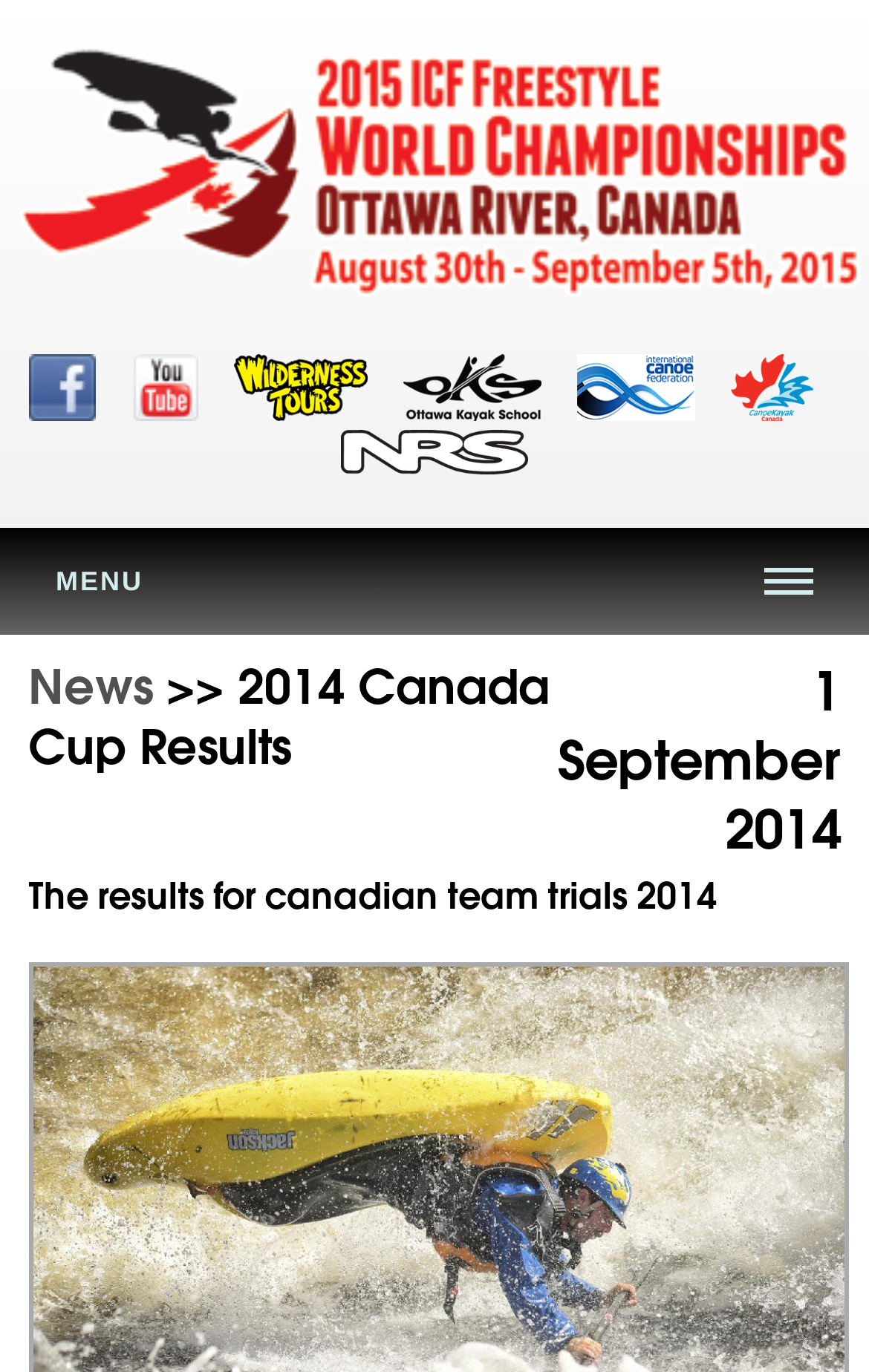Using the webpage screenshot, find the UI element described by News. Provide the bounding box coordinates in the format (top-left x, top-left y, bottom-right x, bottom-right y), ensuring all values are floating point numbers between 0 and 1.

[0.033, 0.478, 0.176, 0.521]